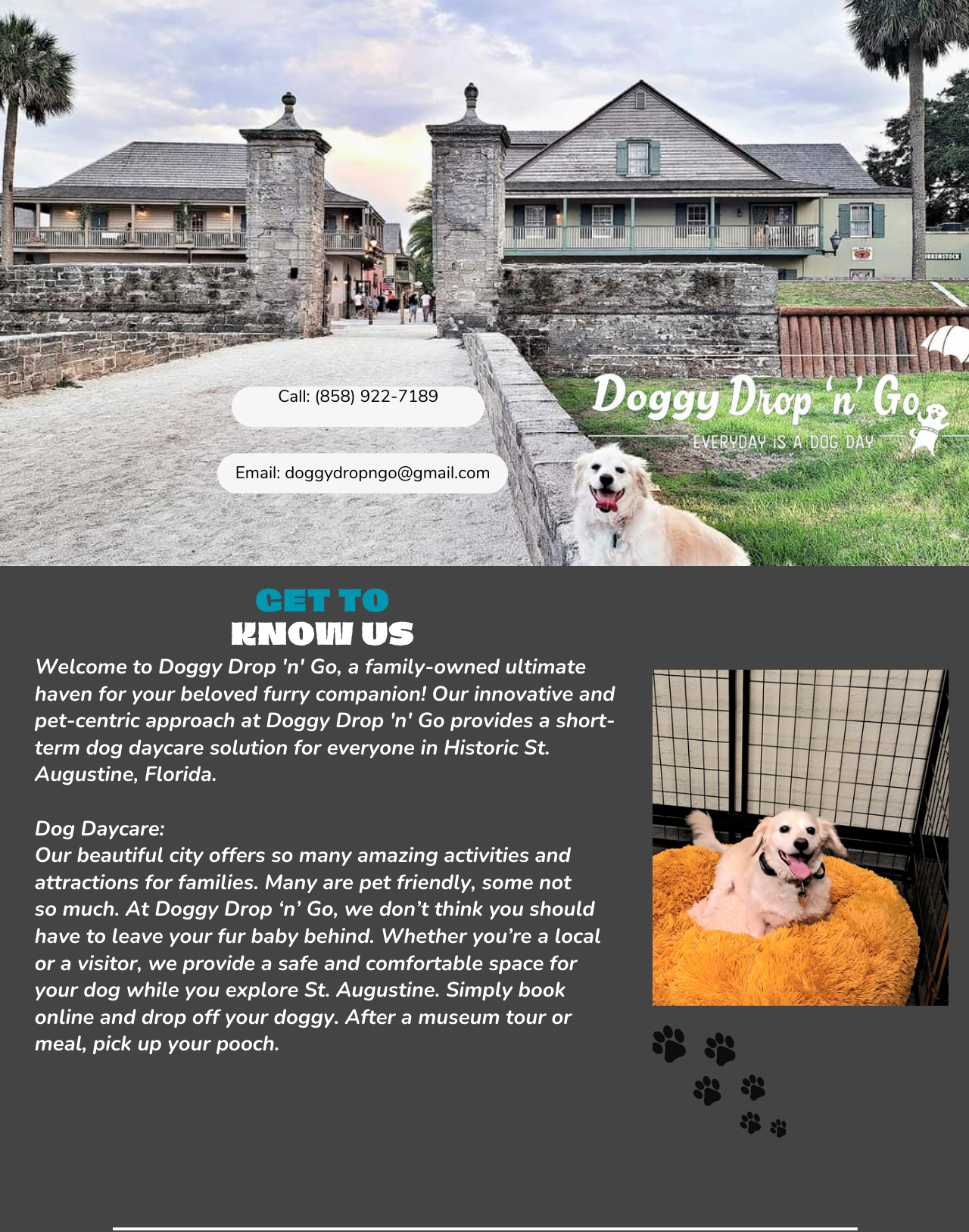Generate a thorough caption that explains the contents of the webpage.

The webpage is about Doggy Drop 'n' Go, a dog daycare service. At the top, there is a prominent image taking up about a quarter of the screen, followed by a phone number "Call: (858) 922-7189" and an email address "Email: doggydropngo@gmail.com" on the same line. Below these, there are two more images, one on the left and one on the right, with a slight overlap.

On the left side, there are three lines of text: "GET TO", "KNOW US", and "Dog Daycare:". The "Dog Daycare:" text is followed by a paragraph describing the service, which explains that the city offers many pet-friendly activities and attractions, and Doggy Drop 'n' Go provides a safe space for dogs while their owners explore. This paragraph is quite long and takes up about a quarter of the screen.

On the right side, there is a large image taking up most of the space, with a smaller image of "Dog Paw Prints Illustration" at the bottom. At the very bottom of the page, there is another image that spans almost the entire width of the screen.

Overall, the webpage has a total of 6 images and 7 blocks of text, with a clear focus on promoting the dog daycare service and its benefits.